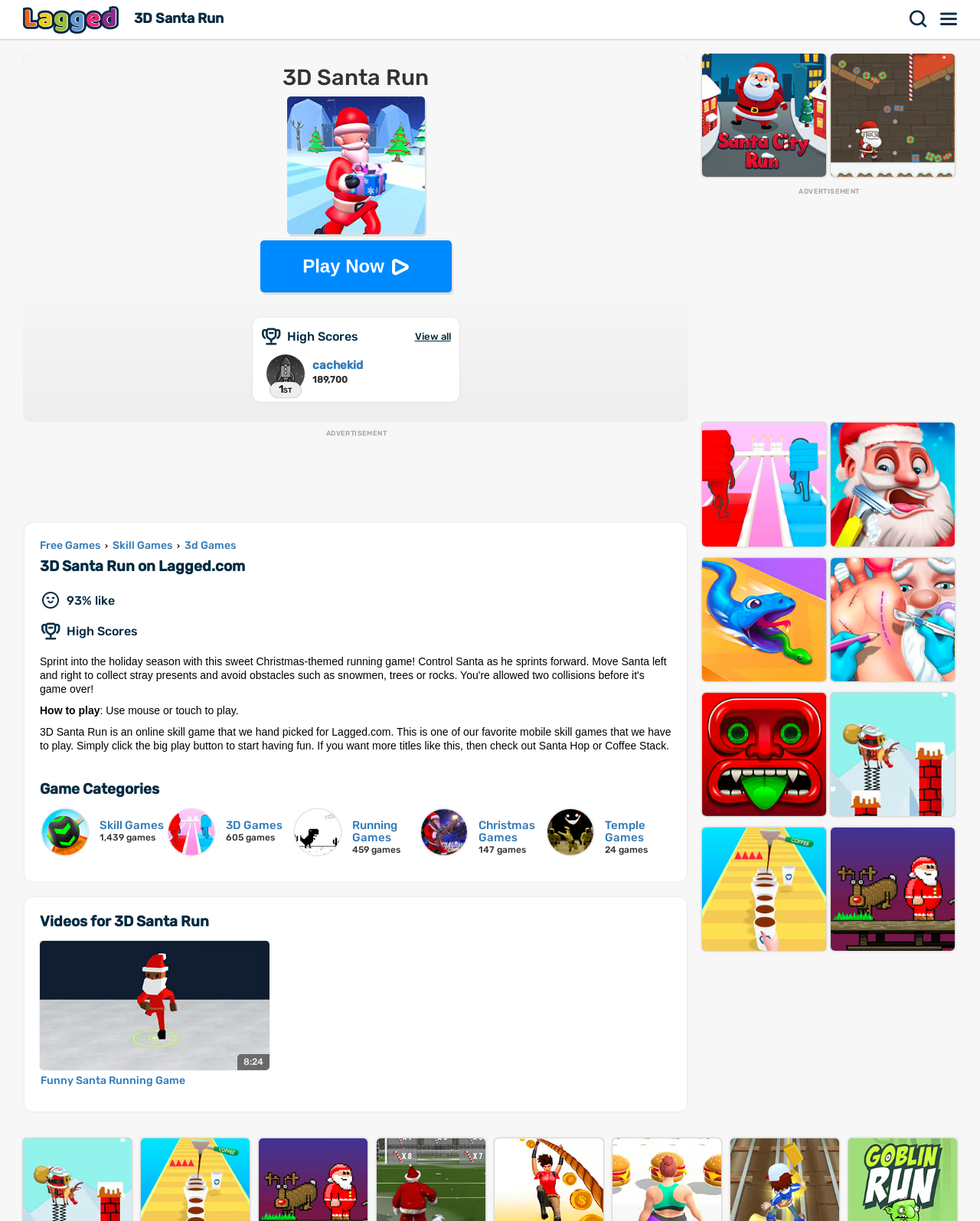Please mark the clickable region by giving the bounding box coordinates needed to complete this instruction: "Browse 3D games".

[0.172, 0.663, 0.298, 0.7]